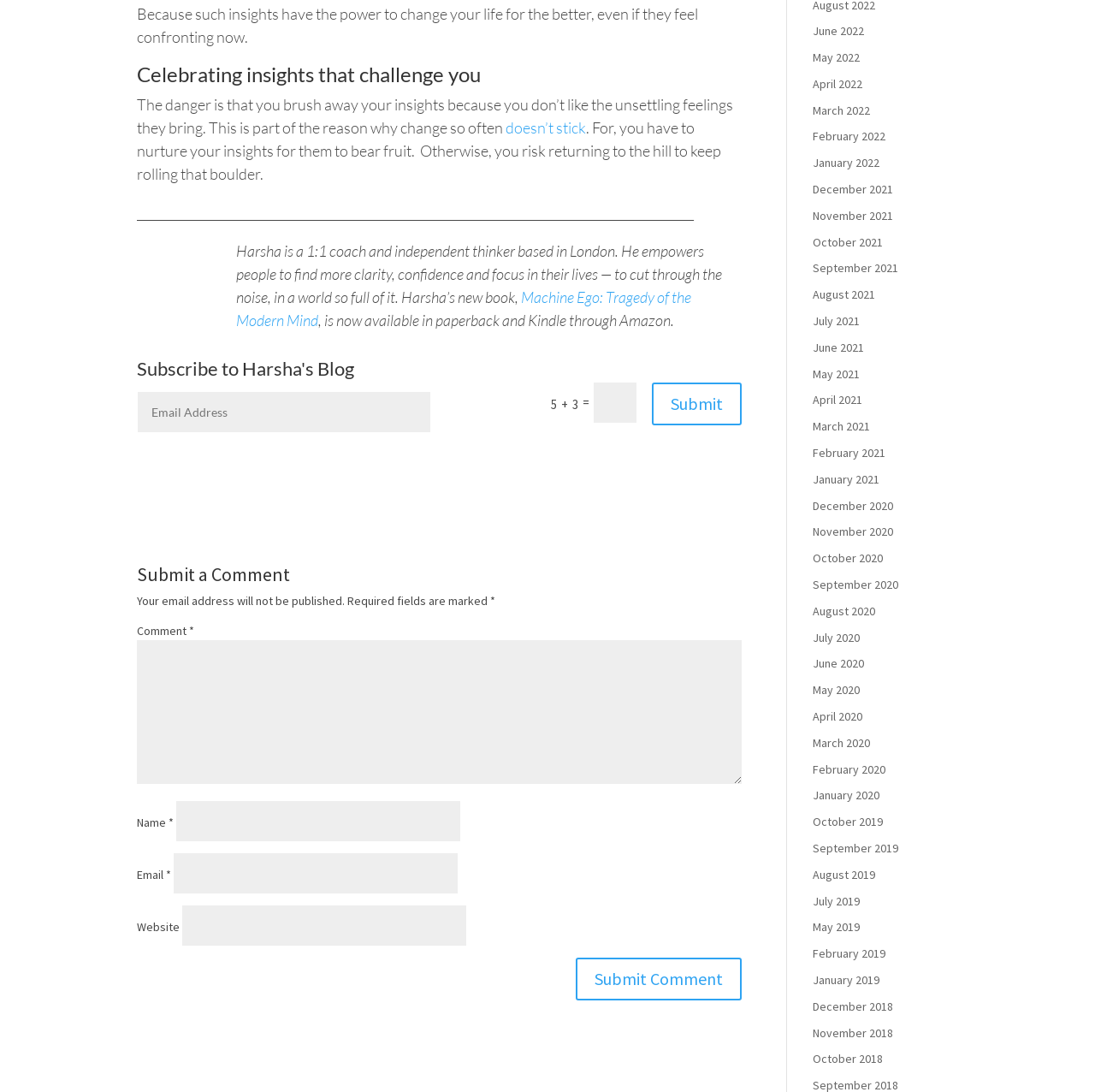Identify the bounding box coordinates of the region that should be clicked to execute the following instruction: "Subscribe to Harsha's Blog".

[0.125, 0.329, 0.677, 0.359]